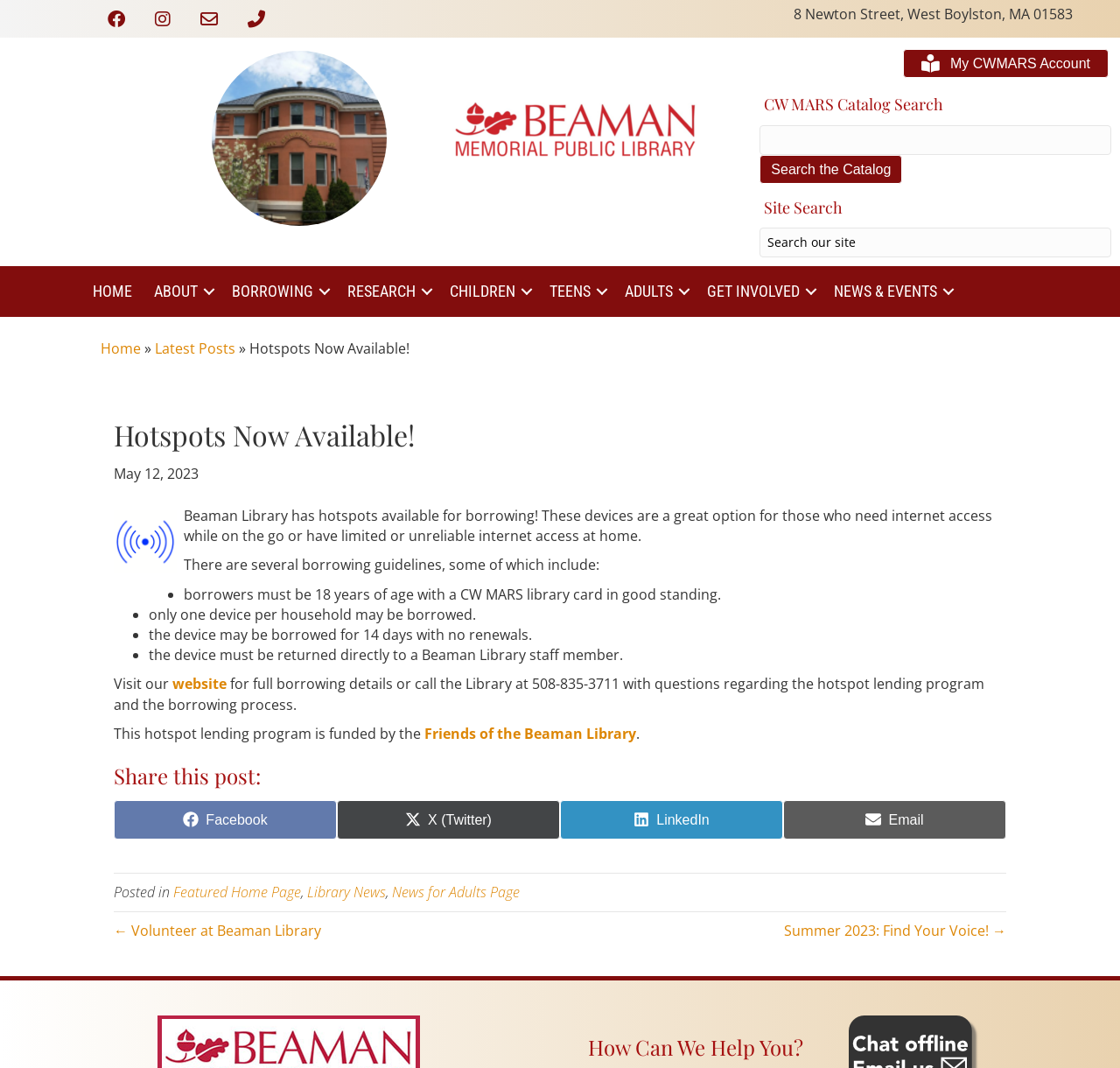Give a short answer using one word or phrase for the question:
What is the purpose of the hotspots available for borrowing?

For internet access on the go or with limited internet